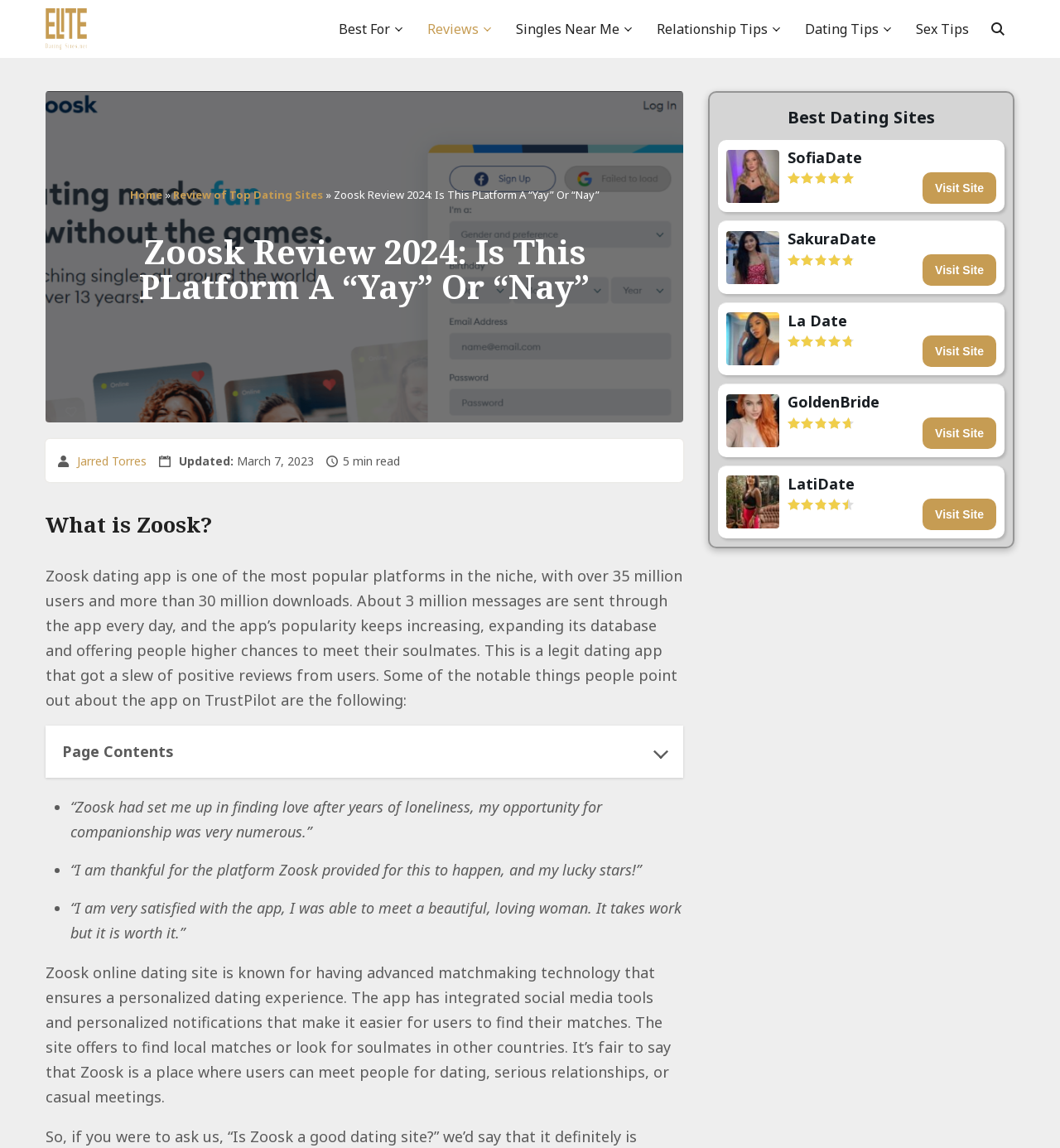Please determine the bounding box coordinates of the section I need to click to accomplish this instruction: "Check the 'Best Dating Sites' section".

[0.743, 0.092, 0.882, 0.112]